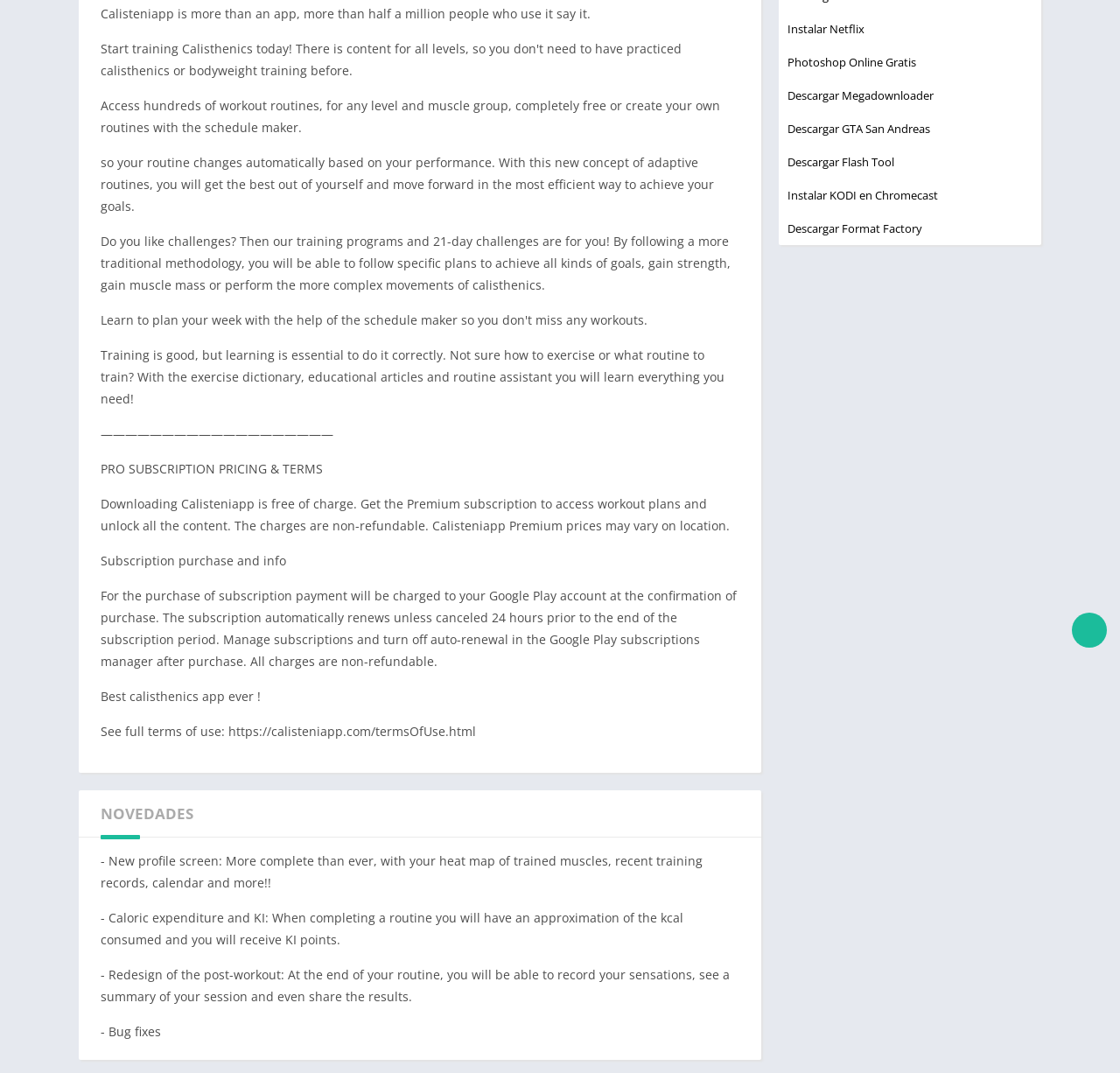Given the element description: "Instalar KODI en Chromecast", predict the bounding box coordinates of the UI element it refers to, using four float numbers between 0 and 1, i.e., [left, top, right, bottom].

[0.703, 0.175, 0.838, 0.189]